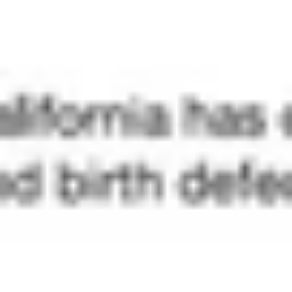Who may need this top end gasket kit?
Use the screenshot to answer the question with a single word or phrase.

Motorcycle mechanics or hobbyists